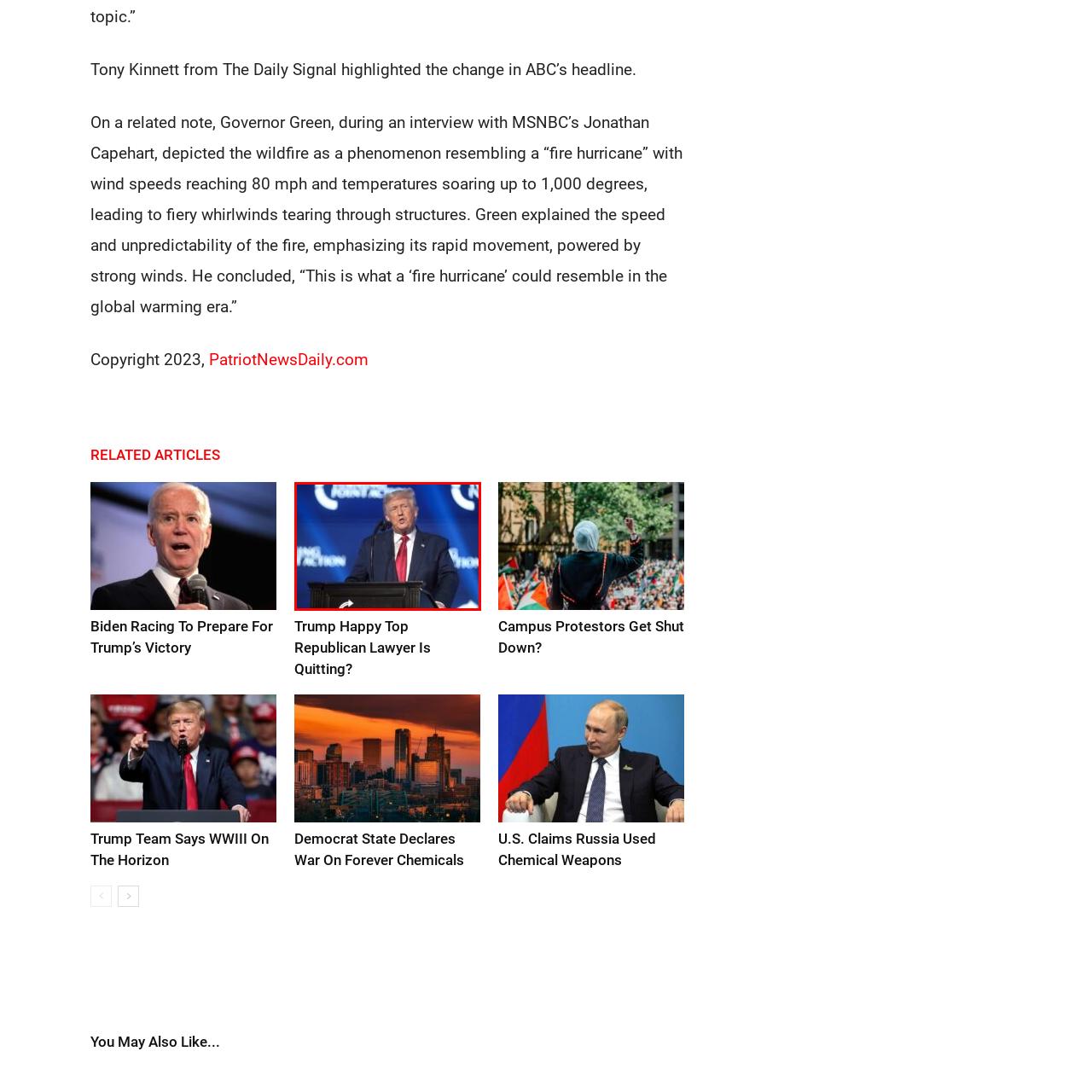Look at the image highlighted by the red boundary and answer the question with a succinct word or phrase:
What is the purpose of the event where Donald Trump is speaking?

A Turning Point Action event